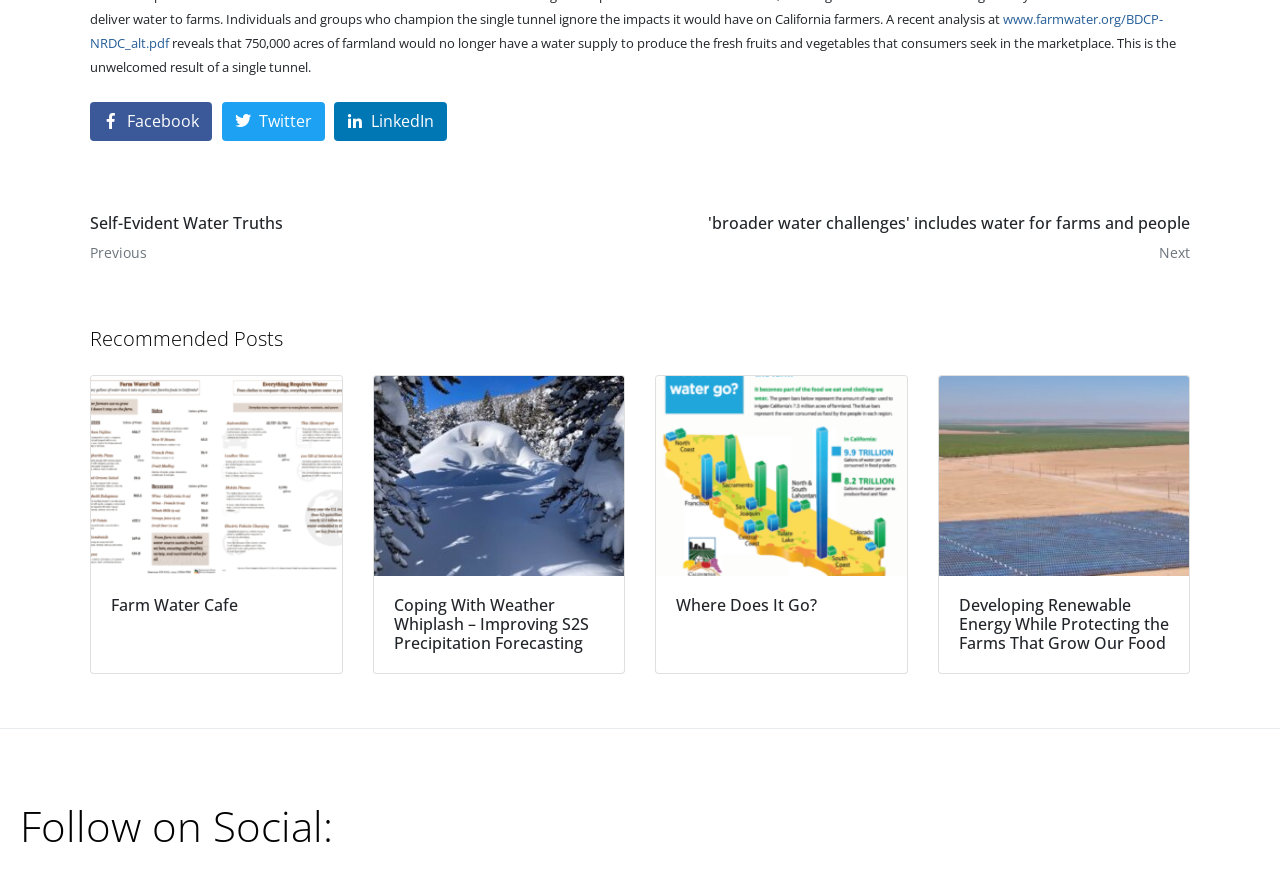Can you look at the image and give a comprehensive answer to the question:
What is the topic of the recommended post 'Where Does It Go?'

I inferred the topic of the recommended post 'Where Does It Go?' by understanding the context of the webpage, which is related to water and farming. The title 'Where Does It Go?' likely refers to the water supply or management, hence the answer is 'Water'.